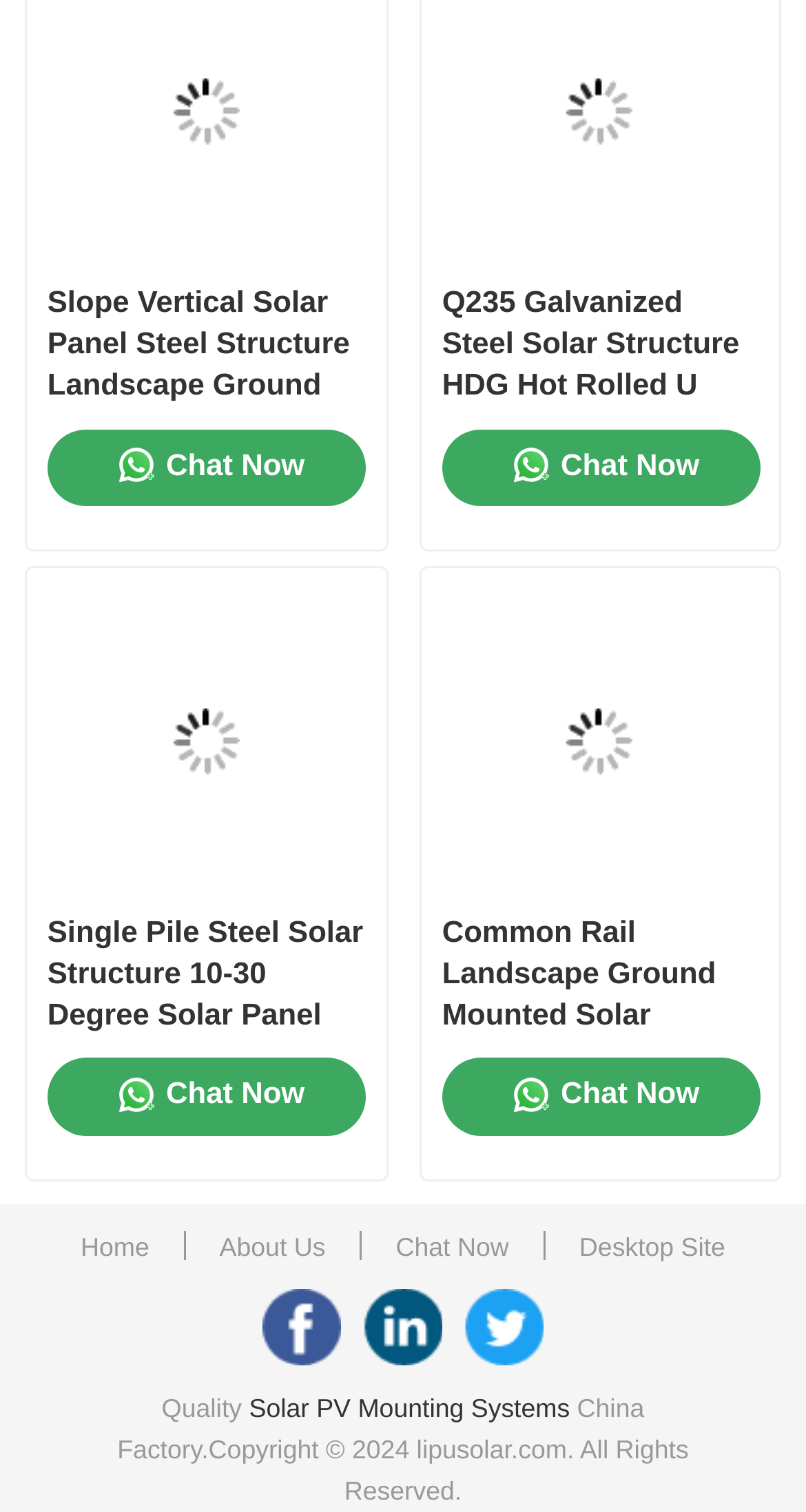What is the first link on the top navigation bar?
Look at the image and answer the question using a single word or phrase.

Home